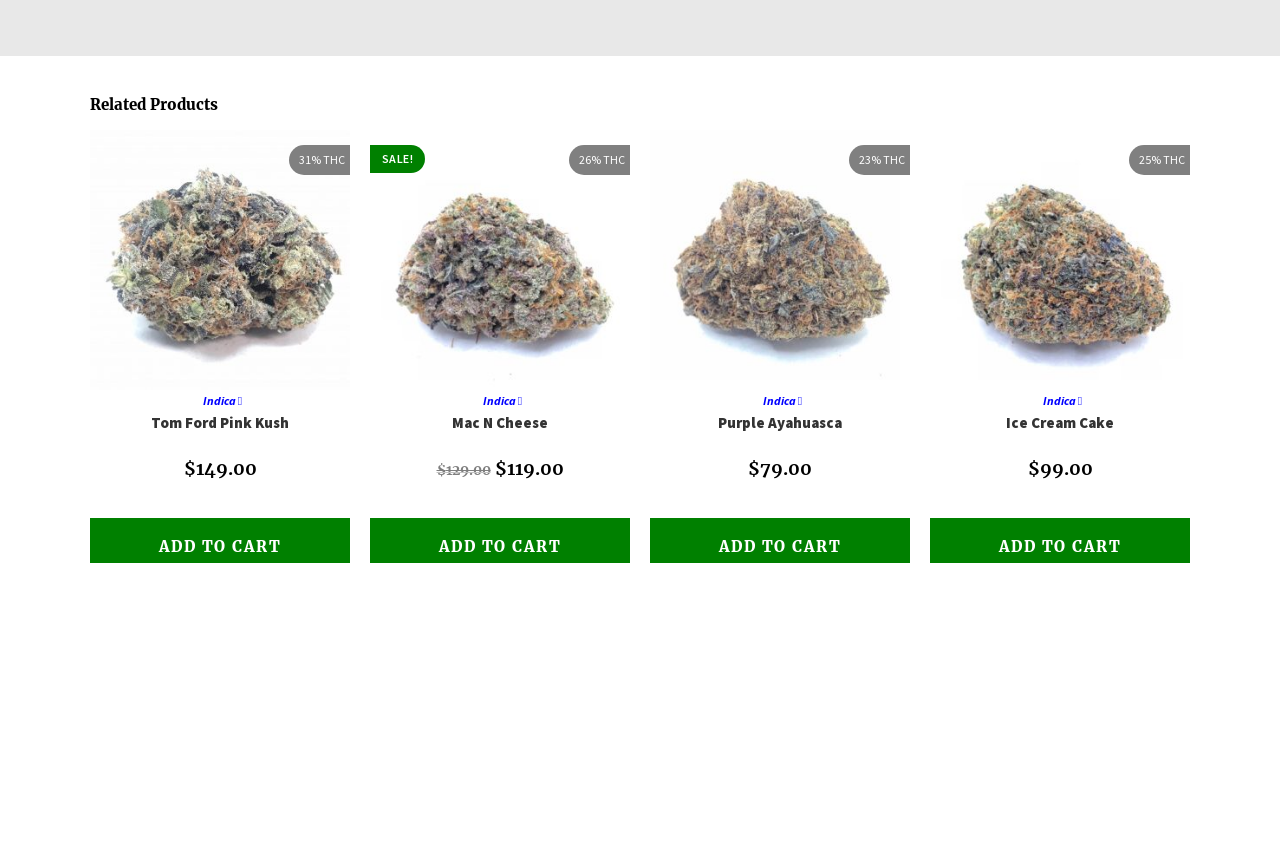What is the THC level of Tom Ford Pink Kush?
Can you provide a detailed and comprehensive answer to the question?

I found the answer by looking at the StaticText element with OCR text '31% THC' which is located near the link 'Tom Ford Pink Kush'.